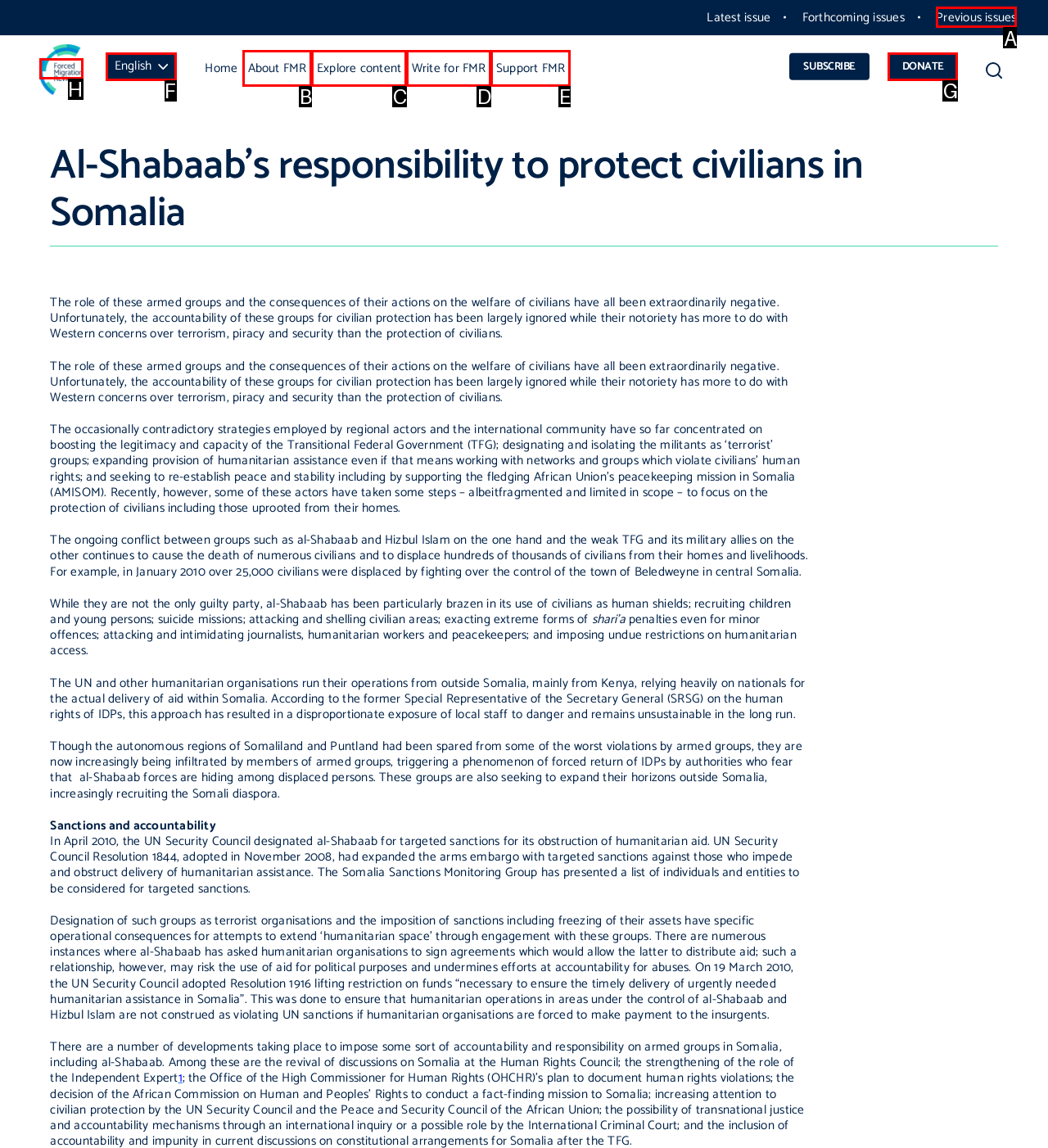Identify the letter of the UI element that fits the description: Explore content
Respond with the letter of the option directly.

C